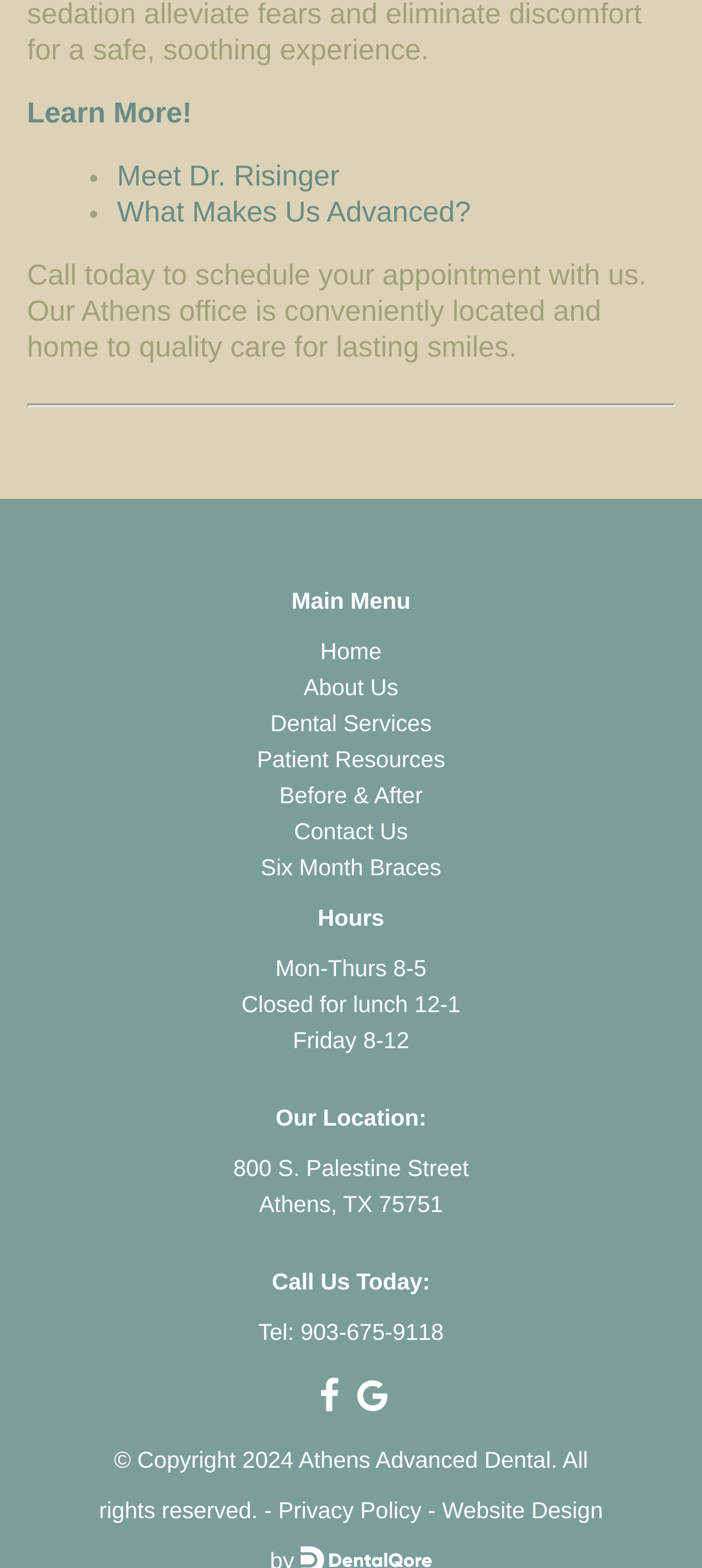Identify the bounding box coordinates for the UI element described by the following text: "Six Month Braces". Provide the coordinates as four float numbers between 0 and 1, in the format [left, top, right, bottom].

[0.371, 0.544, 0.629, 0.561]